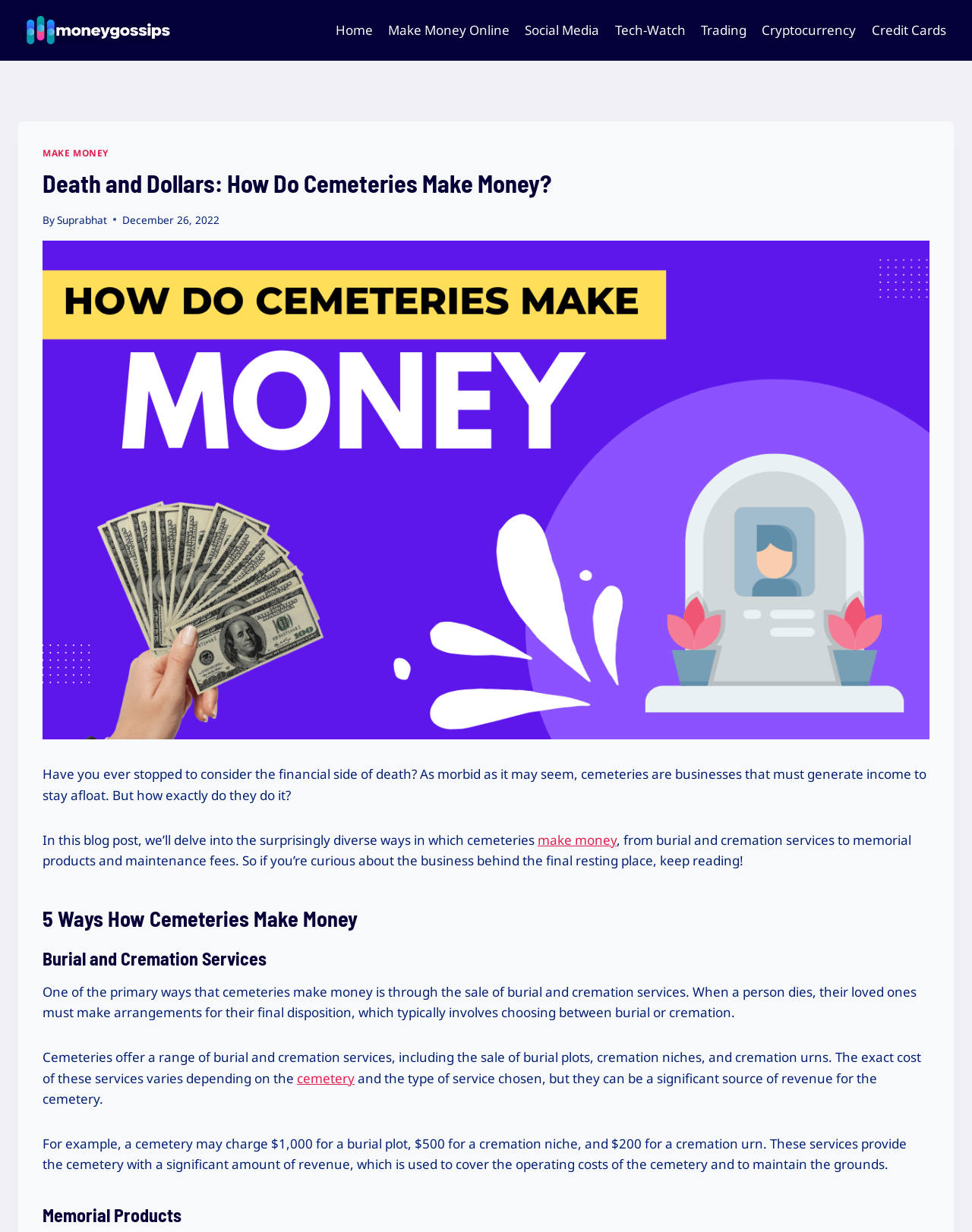Please look at the image and answer the question with a detailed explanation: What is the author of the blog post?

I determined the answer by looking at the byline 'By Suprabhat' below the heading 'Death and Dollars: How Do Cemeteries Make Money?'.